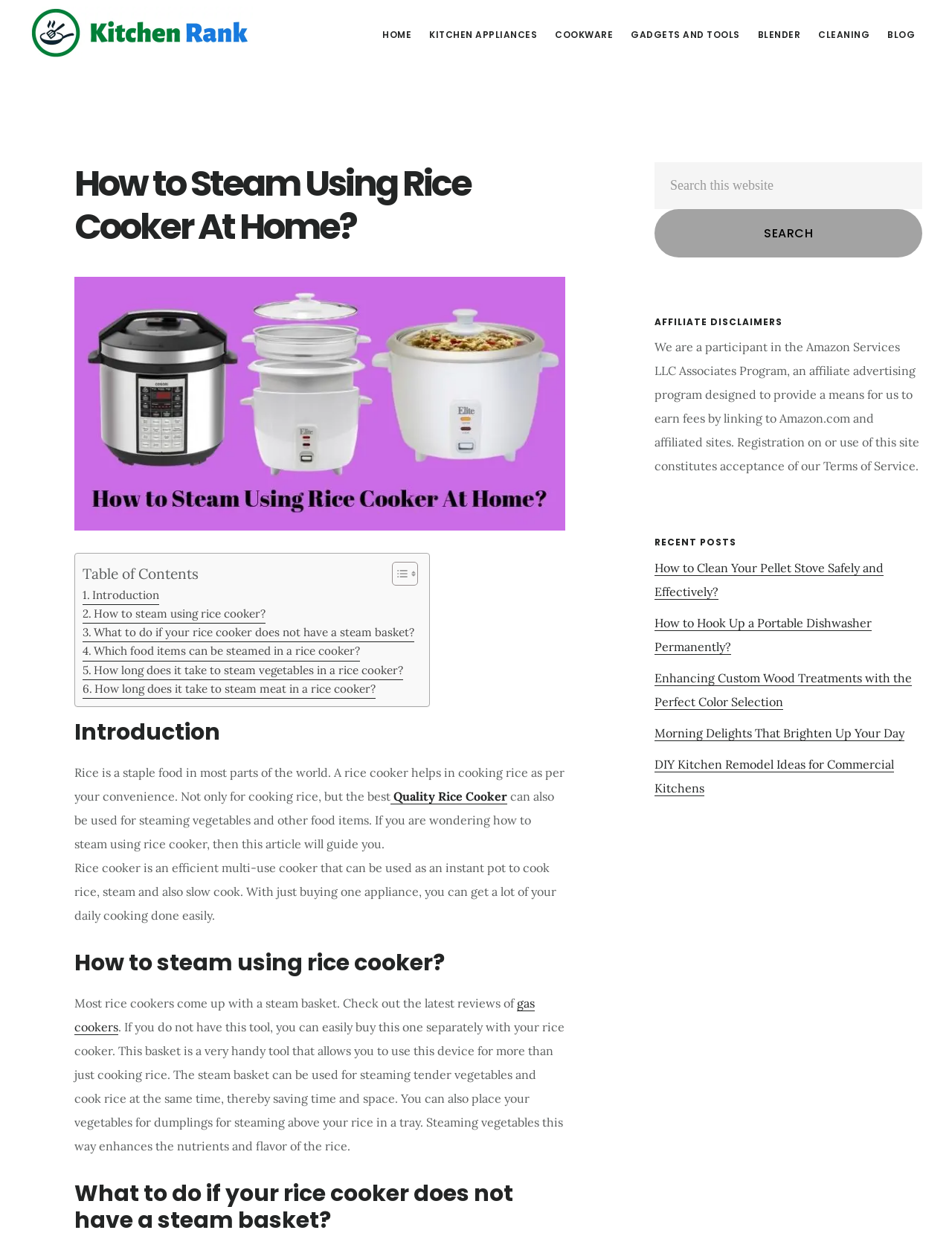Given the description "Cleaning", determine the bounding box of the corresponding UI element.

[0.852, 0.019, 0.921, 0.038]